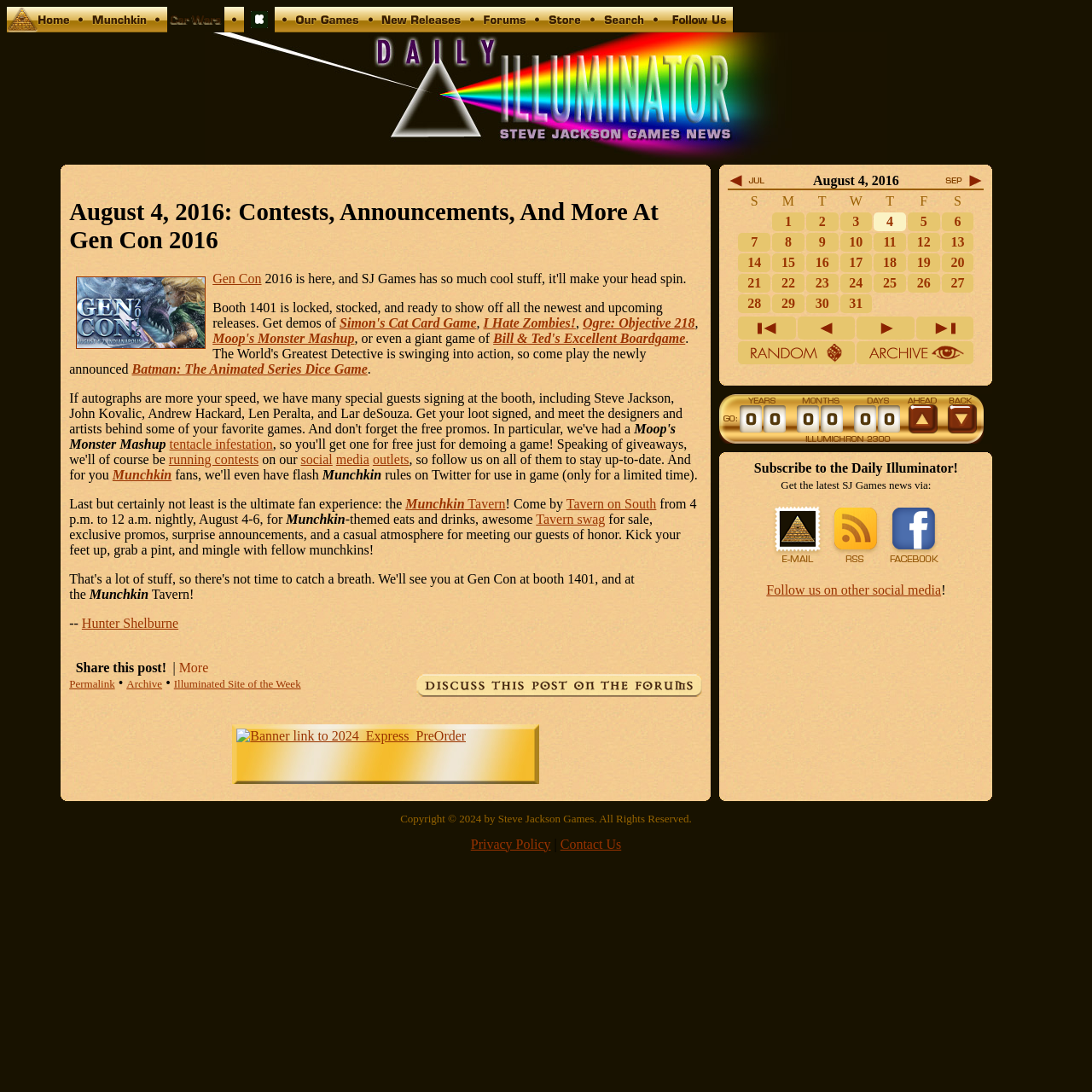Locate the bounding box coordinates of the area you need to click to fulfill this instruction: 'Click on the 'Home' link'. The coordinates must be in the form of four float numbers ranging from 0 to 1: [left, top, right, bottom].

[0.006, 0.019, 0.065, 0.032]